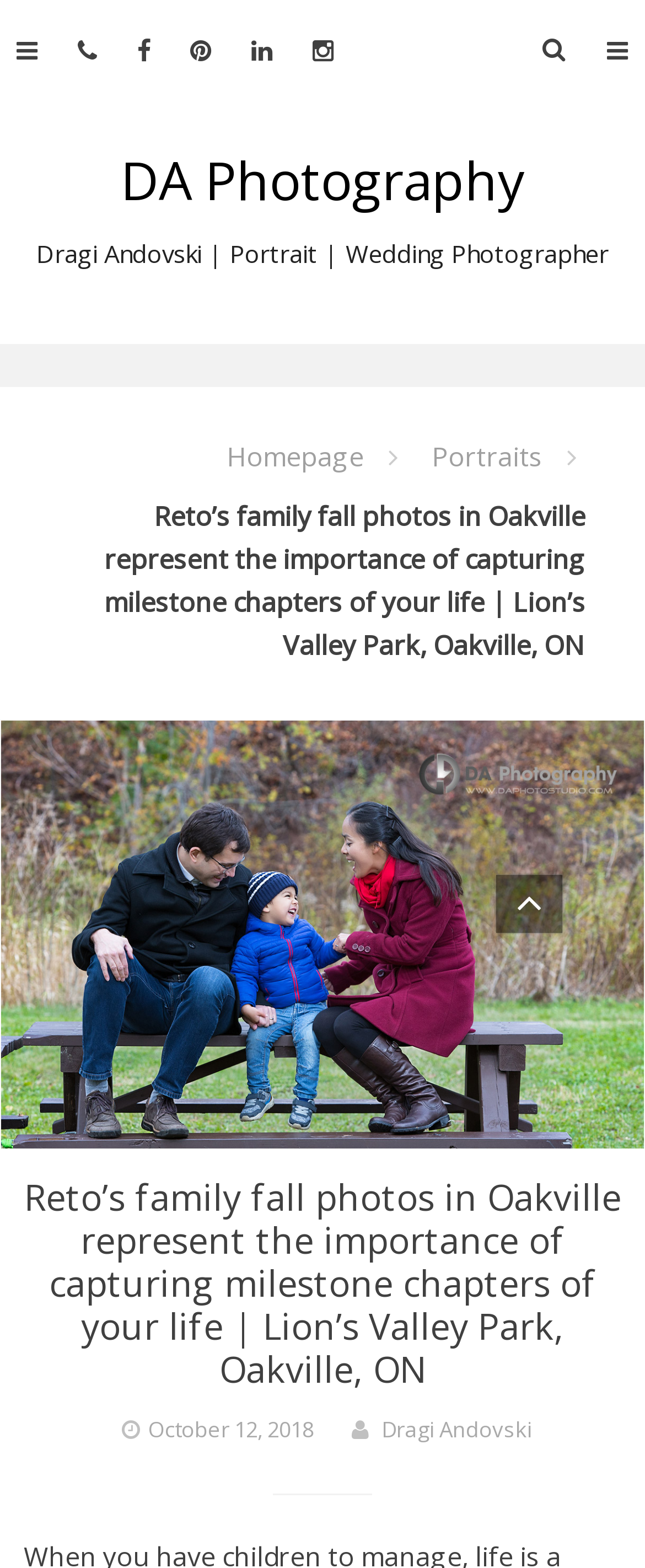What is the location of the family fall photos?
Refer to the image and provide a one-word or short phrase answer.

Lion’s Valley Park, Oakville, ON